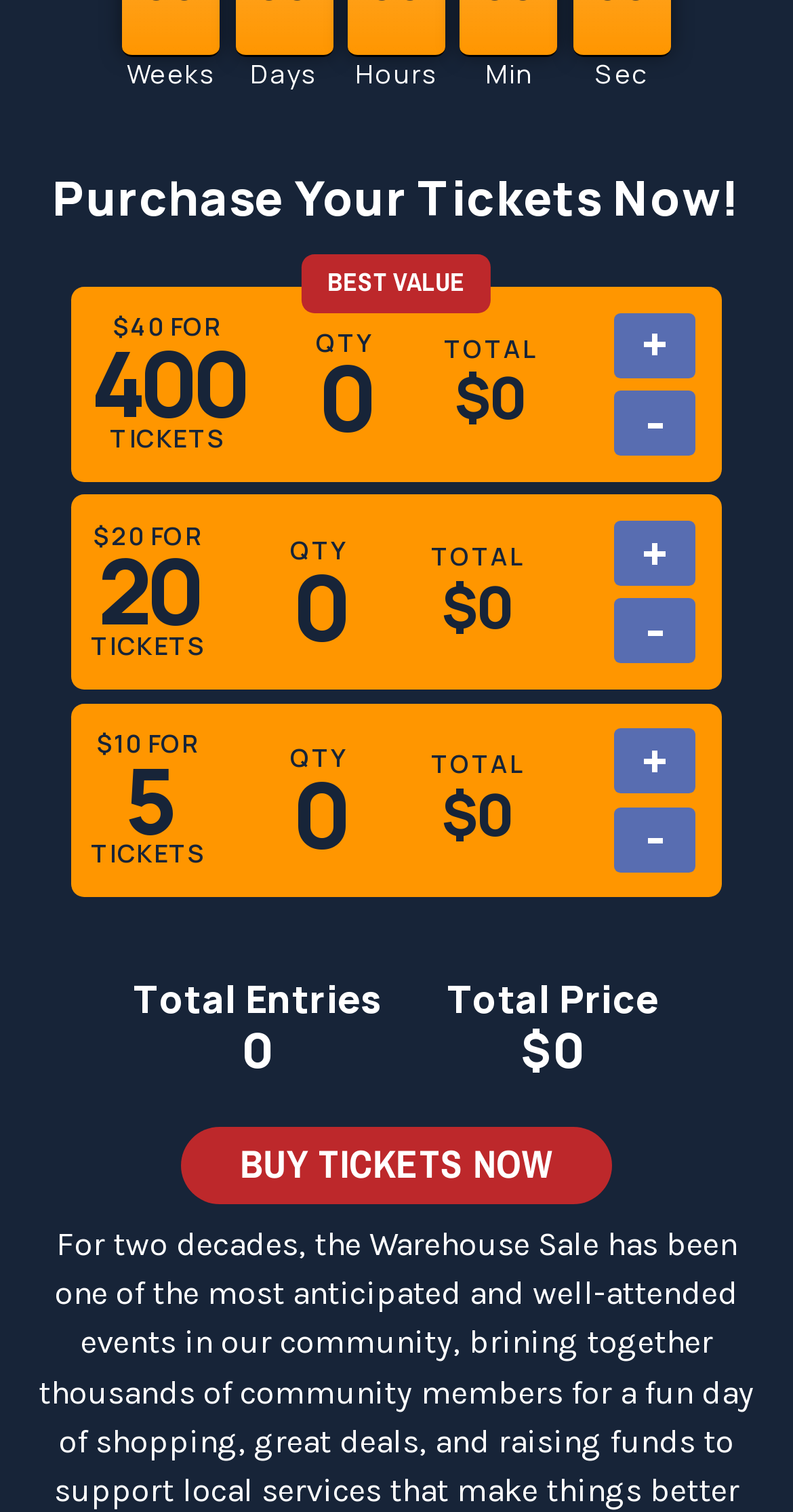Show the bounding box coordinates for the HTML element described as: "-".

[0.775, 0.396, 0.877, 0.439]